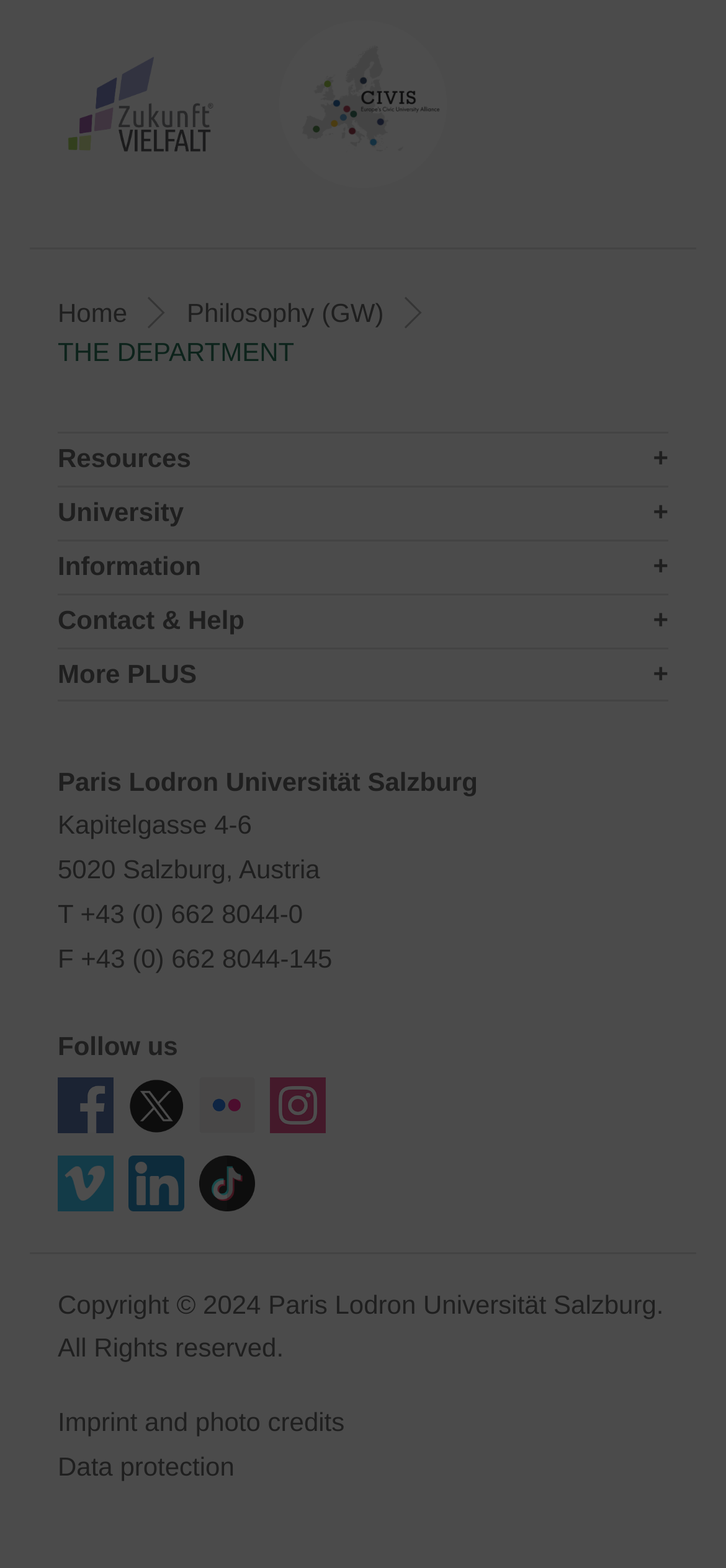Please determine the bounding box coordinates for the element with the description: "title="CIVIS"".

[0.385, 0.013, 0.615, 0.119]